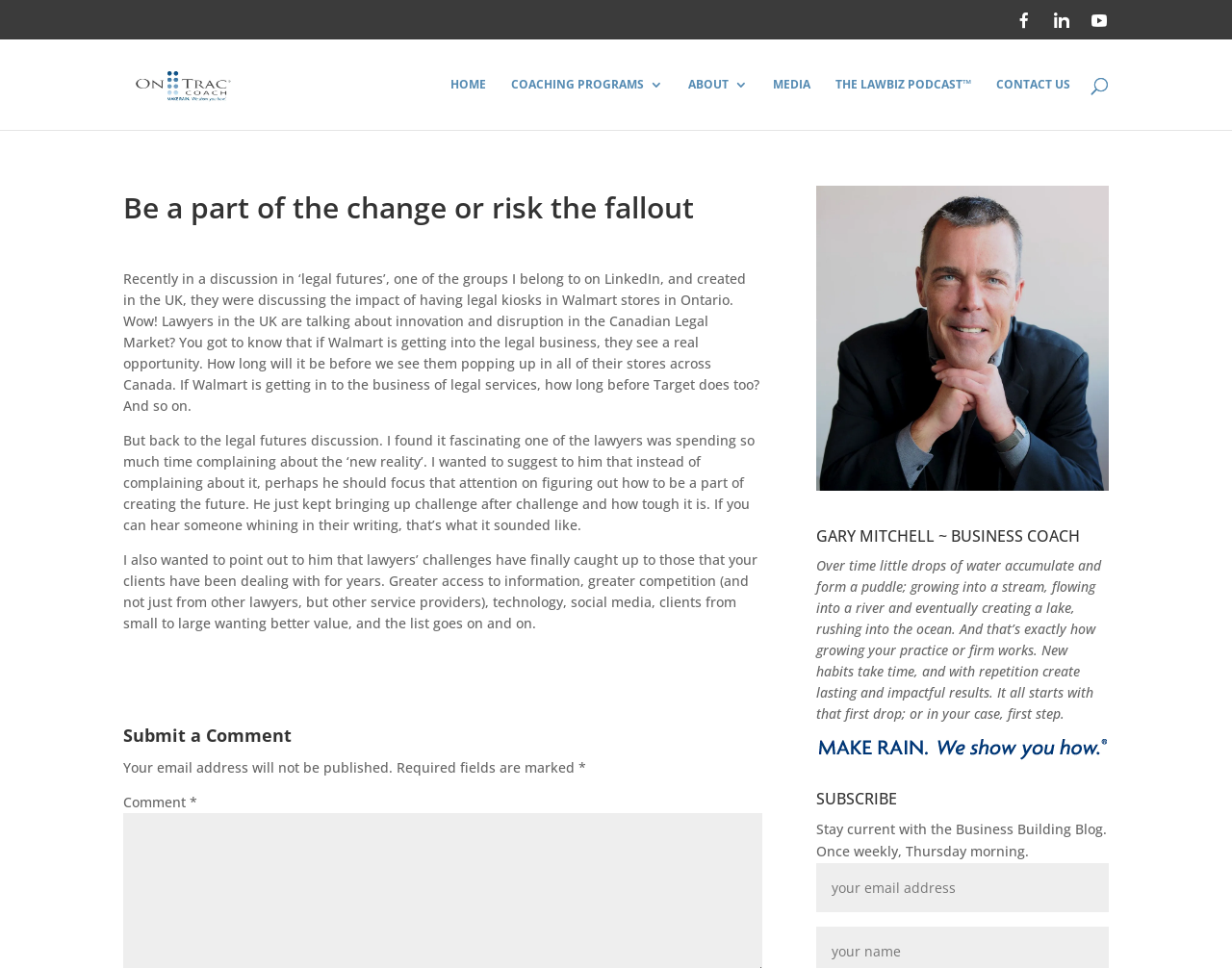Identify the bounding box coordinates for the UI element described as: "Contact Us".

[0.809, 0.081, 0.869, 0.134]